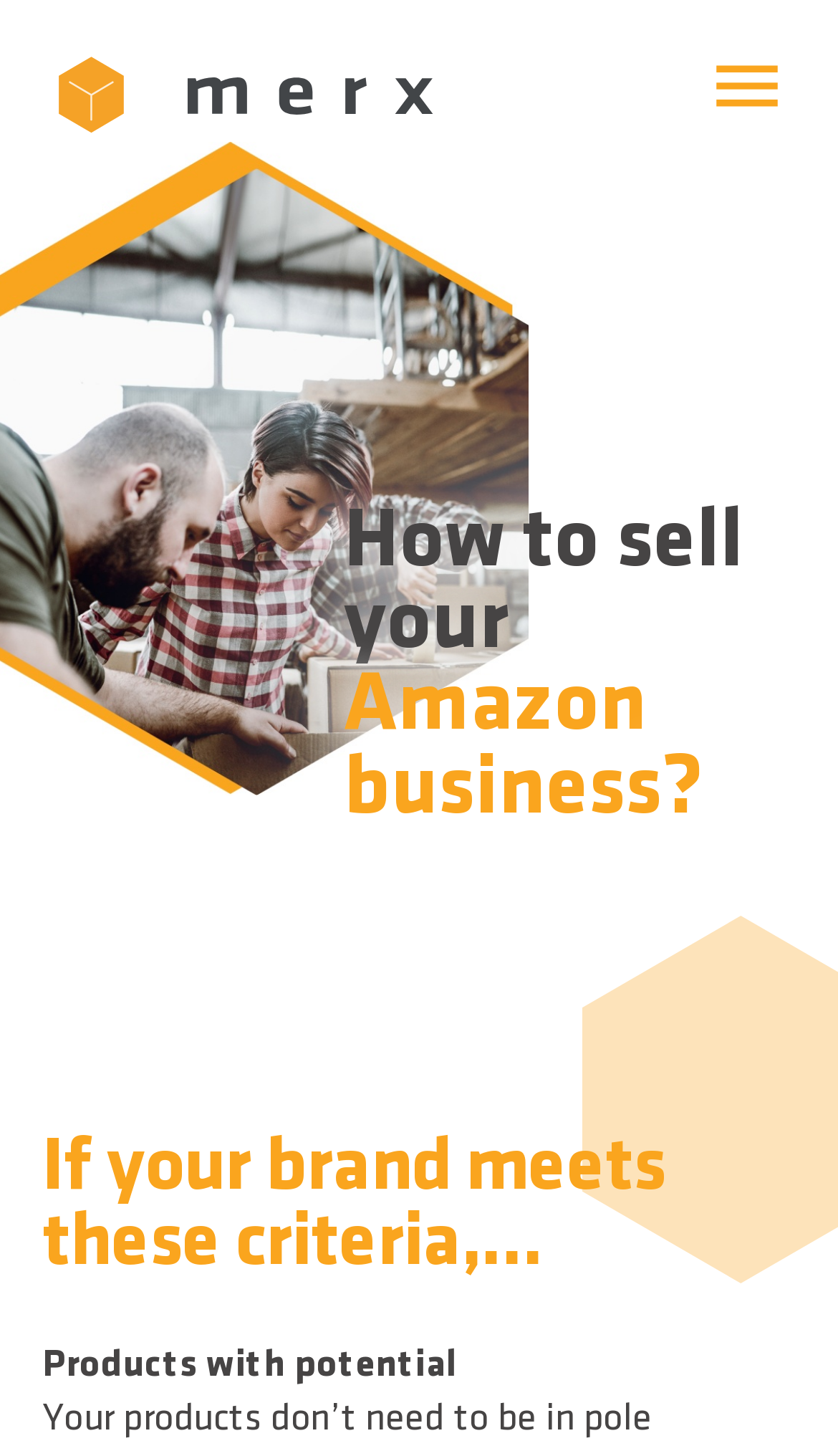Using the format (top-left x, top-left y, bottom-right x, bottom-right y), and given the element description, identify the bounding box coordinates within the screenshot: Home

[0.07, 0.207, 0.183, 0.232]